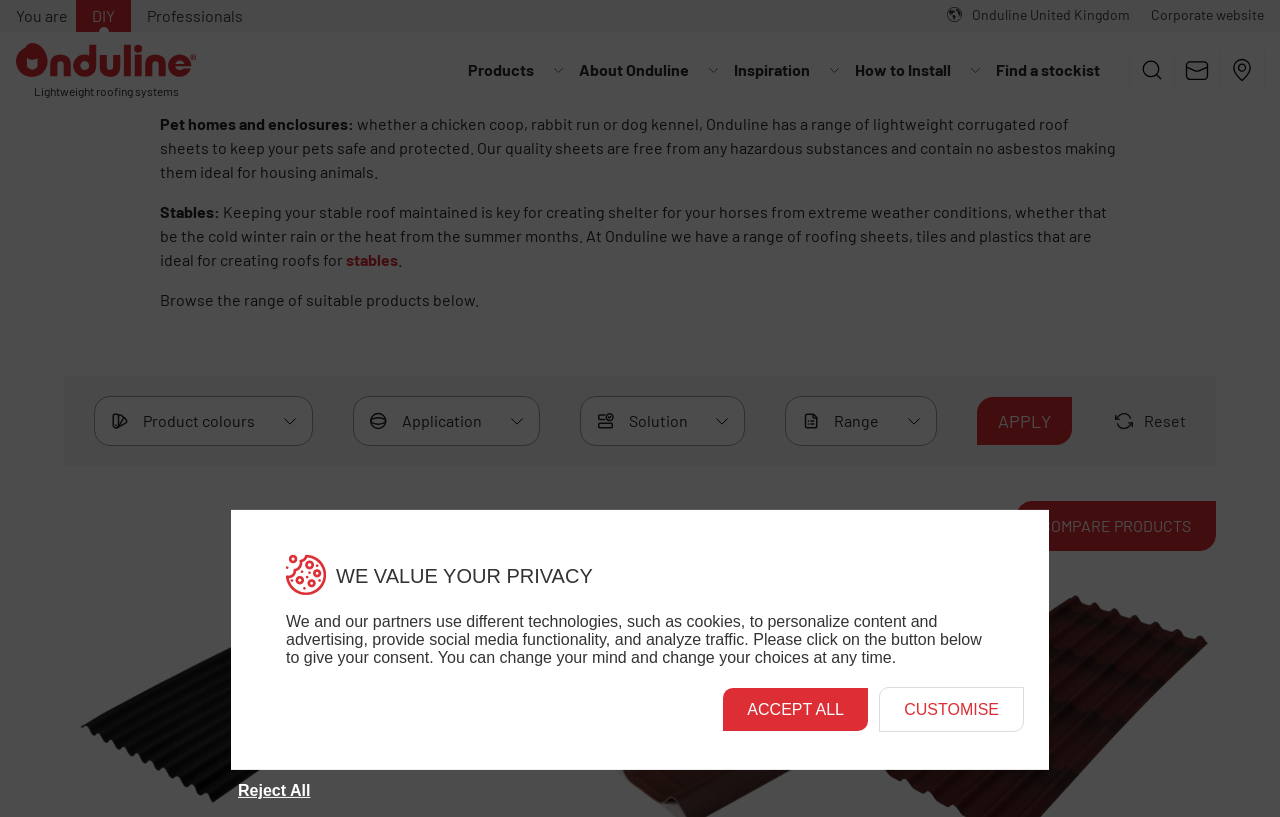Please provide a brief answer to the question using only one word or phrase: 
What is the last link listed under 'About Onduline'?

History of Onduline